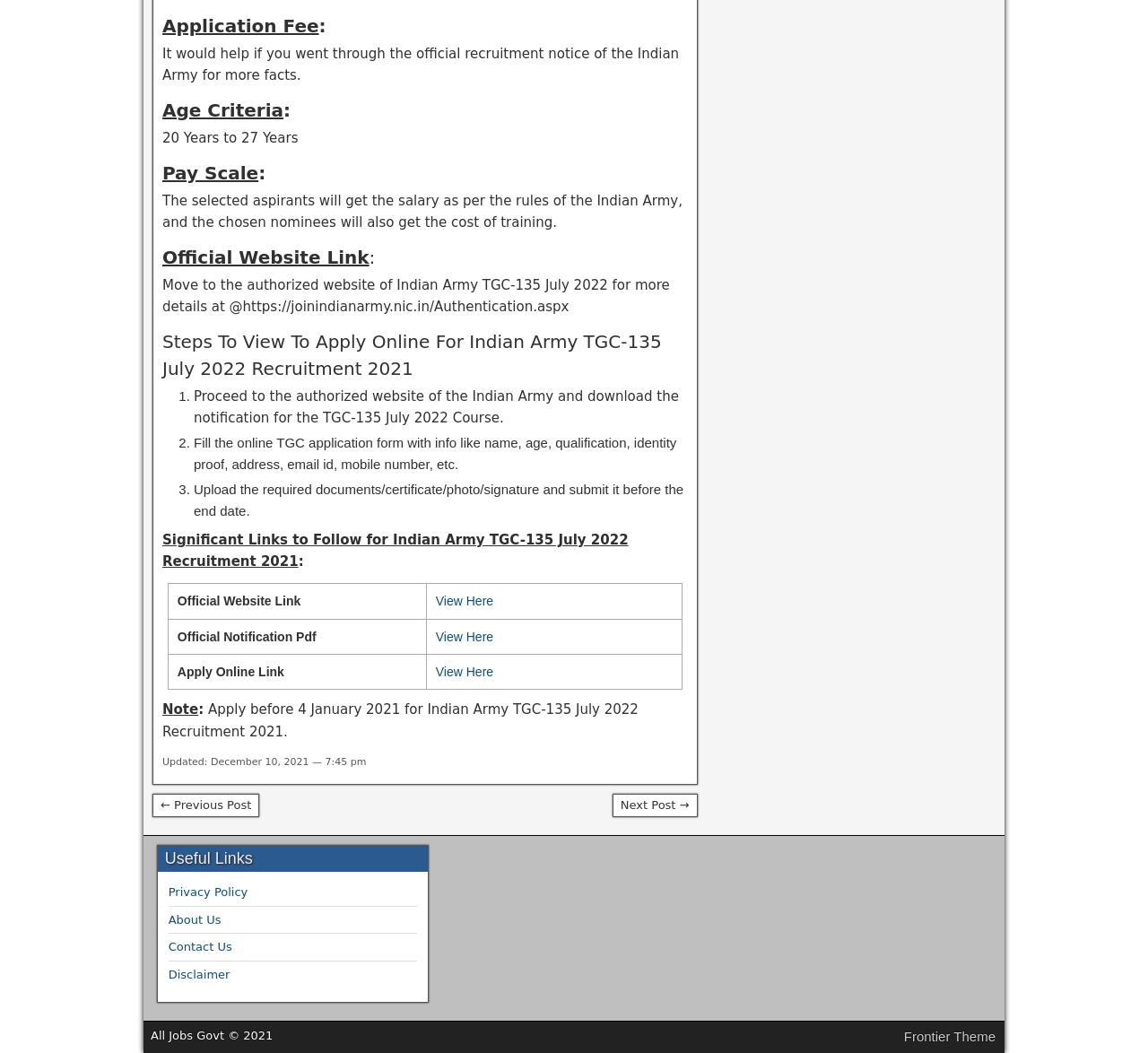Determine the bounding box coordinates of the clickable element to complete this instruction: "Go to the previous post". Provide the coordinates in the format of four float numbers between 0 and 1, [left, top, right, bottom].

[0.133, 0.754, 0.226, 0.776]